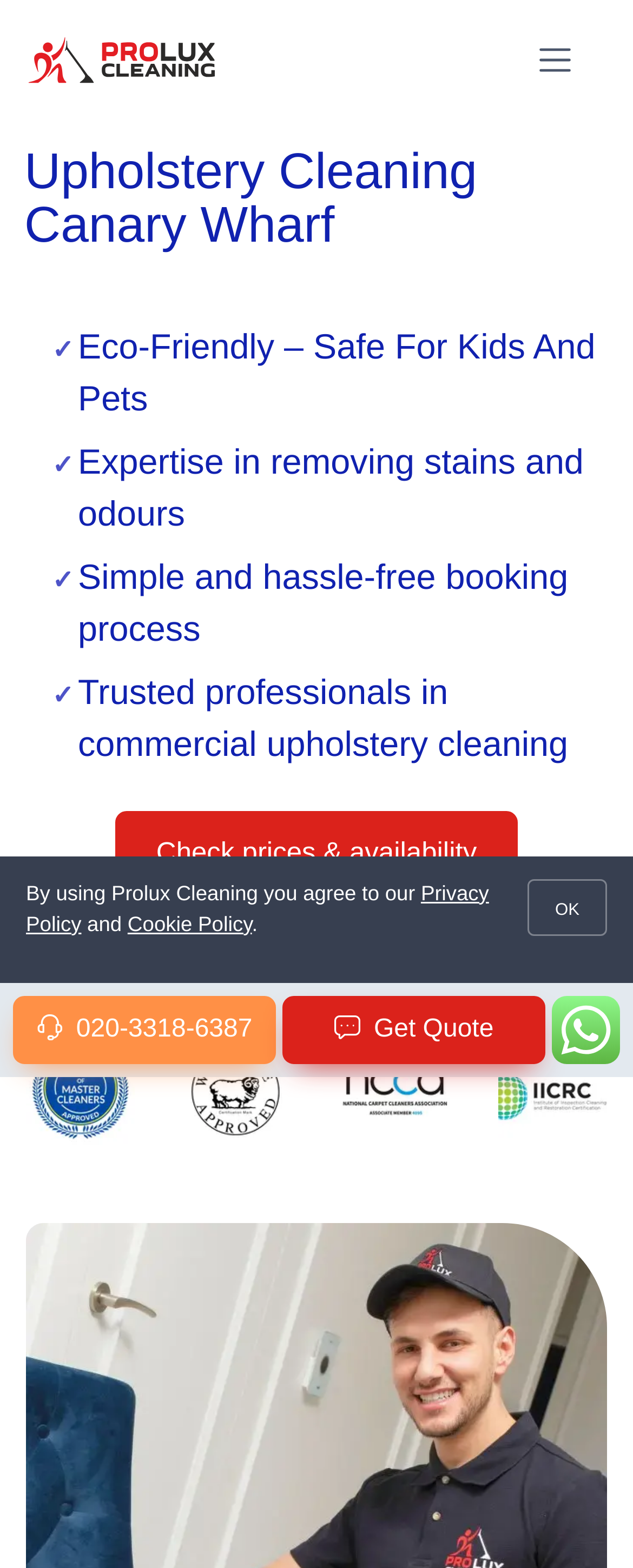What is the certification of Prolux Cleaning?
Refer to the image and answer the question using a single word or phrase.

IICRC